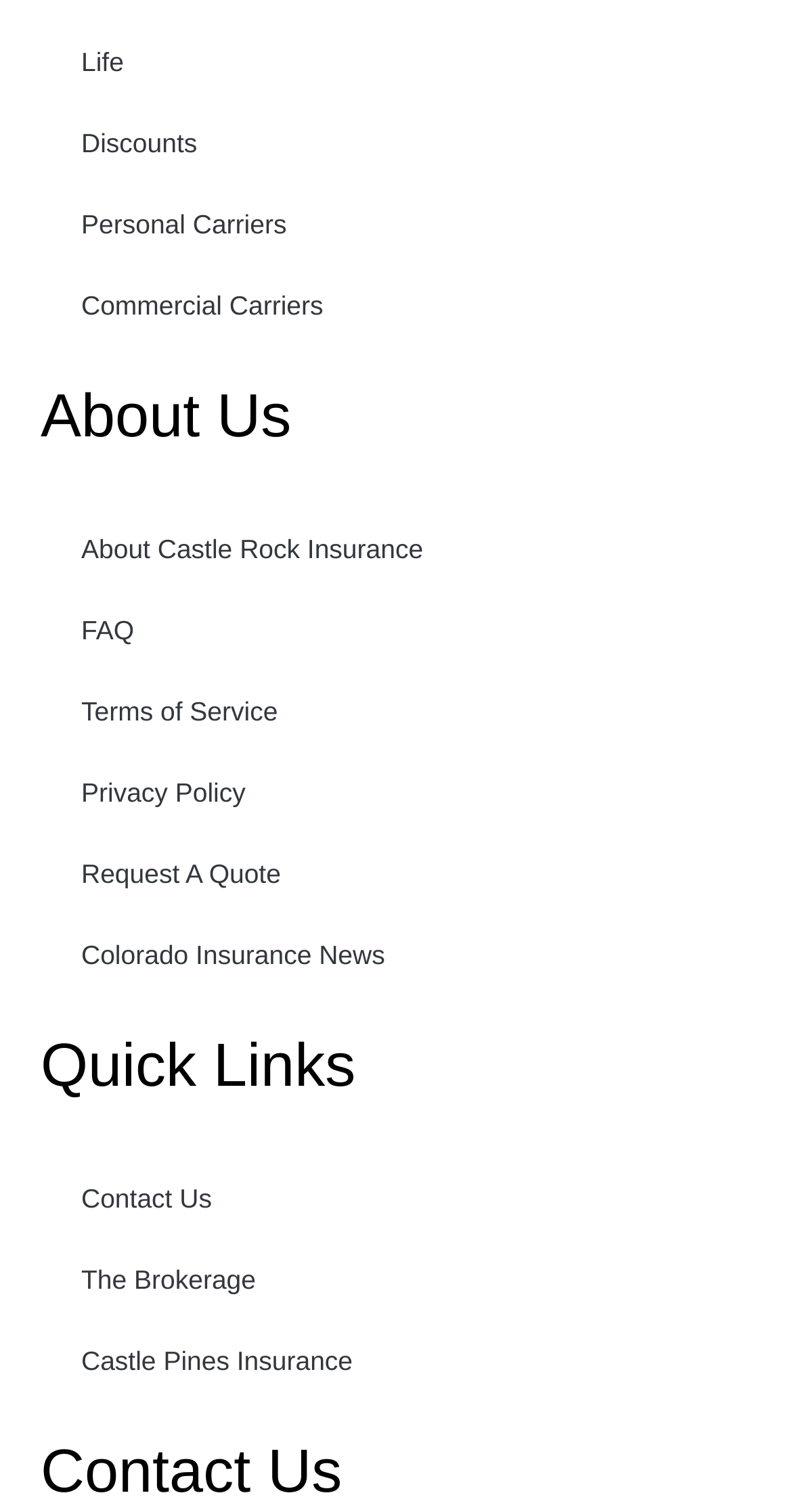Find the bounding box coordinates for the HTML element specified by: "About Castle Rock Insurance".

[0.051, 0.337, 0.949, 0.391]